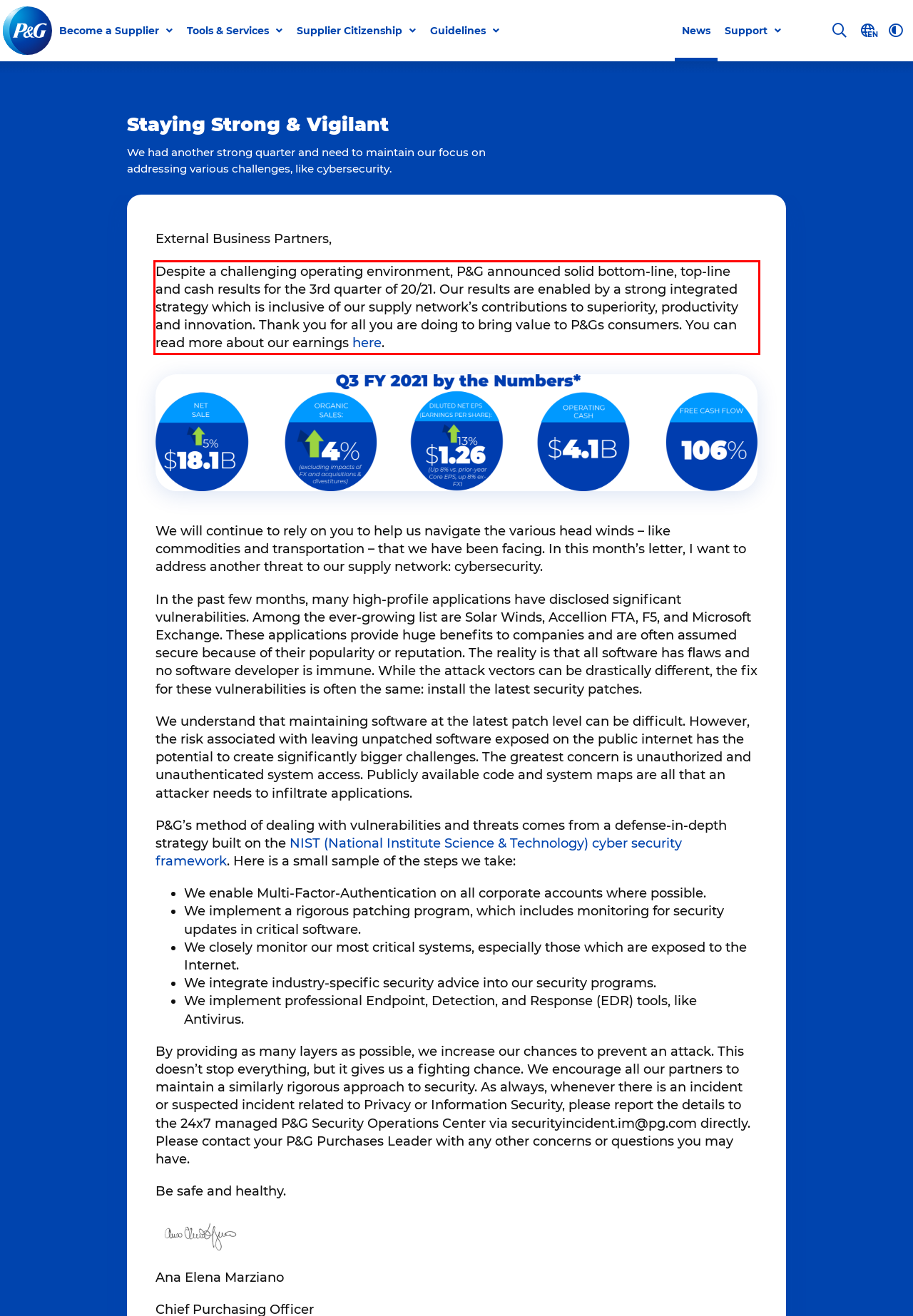Please look at the screenshot provided and find the red bounding box. Extract the text content contained within this bounding box.

Despite a challenging operating environment, P&G announced solid bottom-line, top-line and cash results for the 3rd quarter of 20/21. Our results are enabled by a strong integrated strategy which is inclusive of our supply network’s contributions to superiority, productivity and innovation. Thank you for all you are doing to bring value to P&Gs consumers. You can read more about our earnings here.